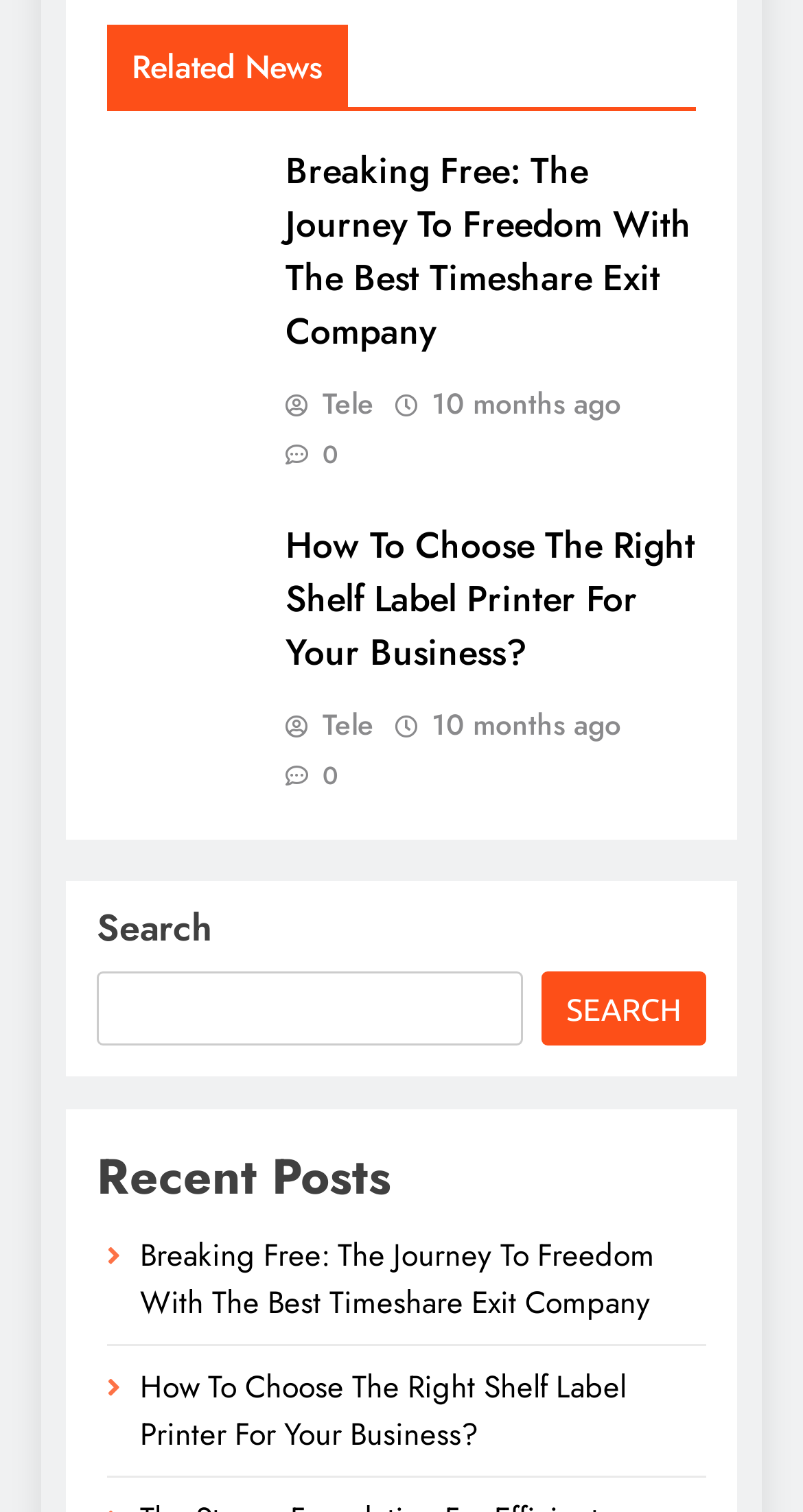What is the category of the first news article?
Answer with a single word or phrase by referring to the visual content.

Timeshare Exit